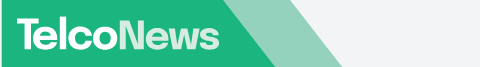Answer the question using only a single word or phrase: 
What is the target audience of the publication?

ICT decision-makers